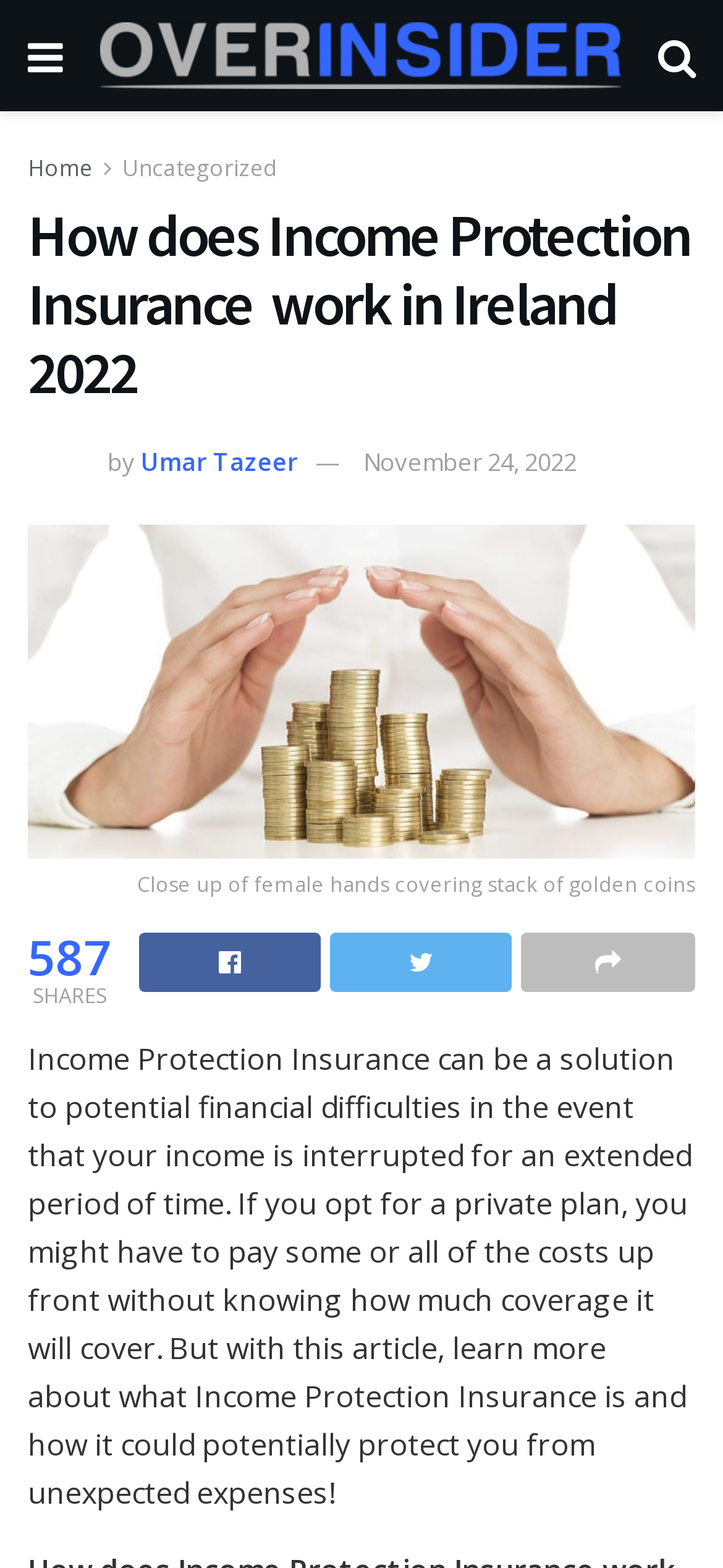How many shares does the article have? Examine the screenshot and reply using just one word or a brief phrase.

587